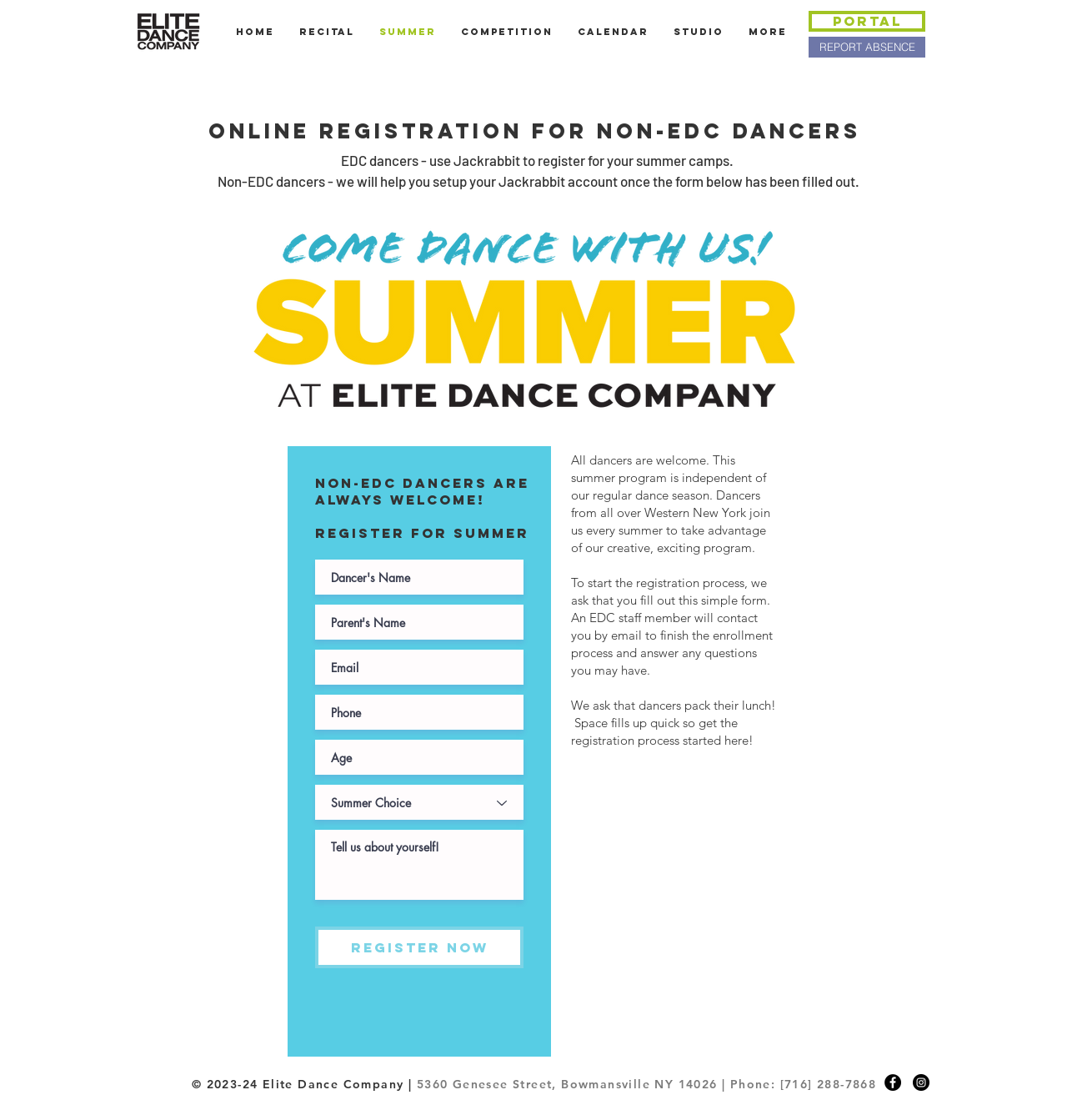What is the theme of the image with the bounding box [0.217, 0.172, 0.766, 0.391]?
Answer the question with a single word or phrase by looking at the picture.

summer